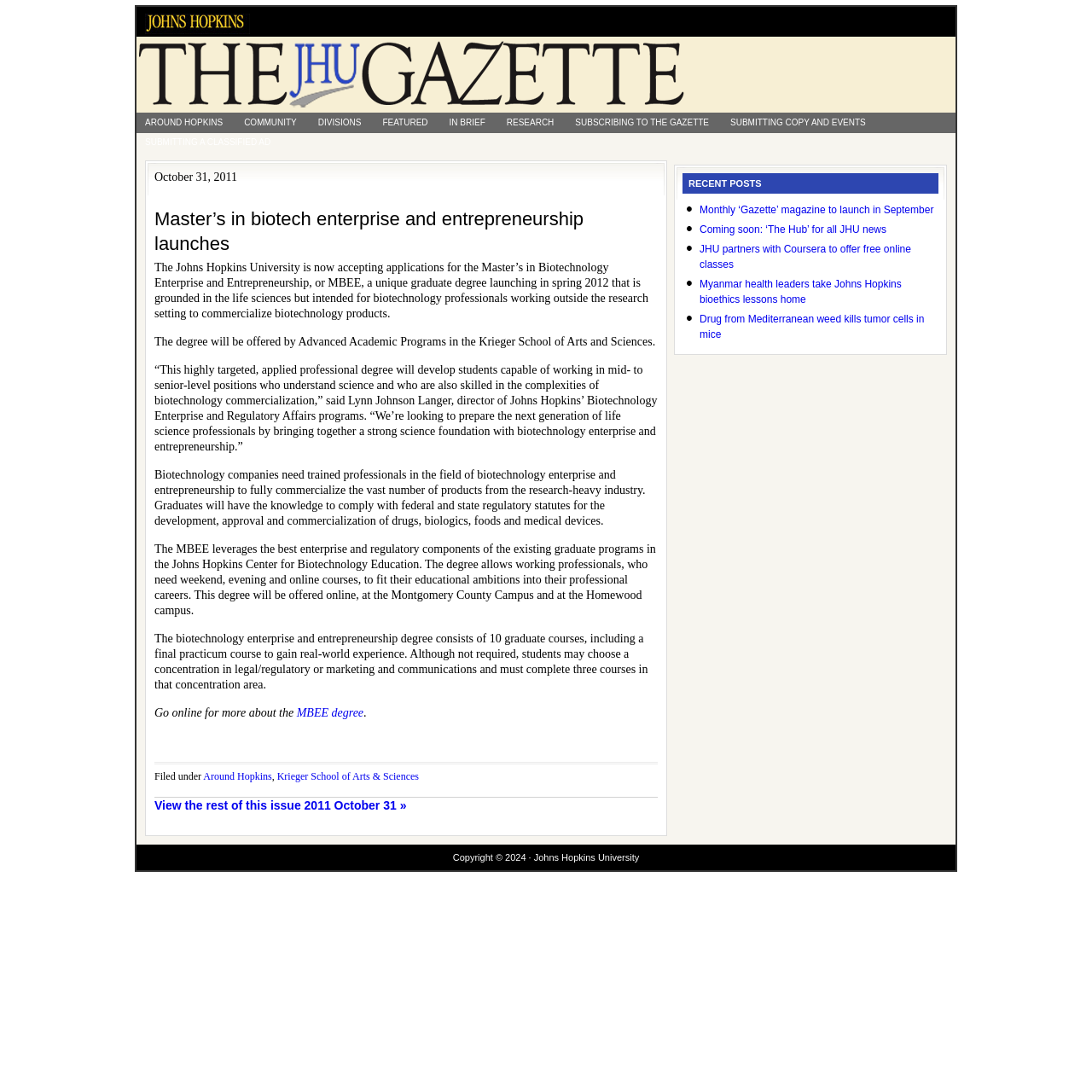Identify the coordinates of the bounding box for the element that must be clicked to accomplish the instruction: "Learn more about the MBEE degree".

[0.272, 0.647, 0.333, 0.659]